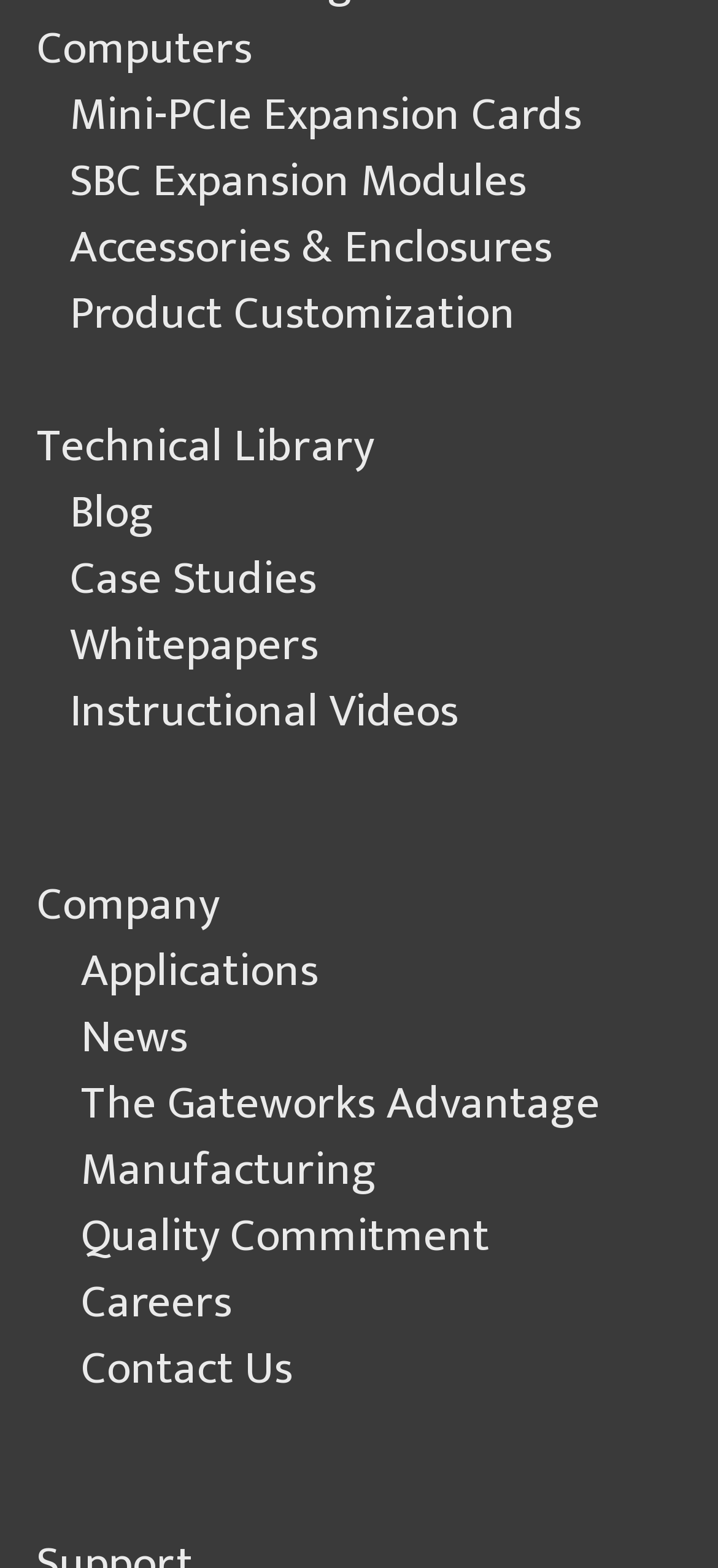Given the description of the UI element: "Blog", predict the bounding box coordinates in the form of [left, top, right, bottom], with each value being a float between 0 and 1.

[0.097, 0.303, 0.215, 0.351]